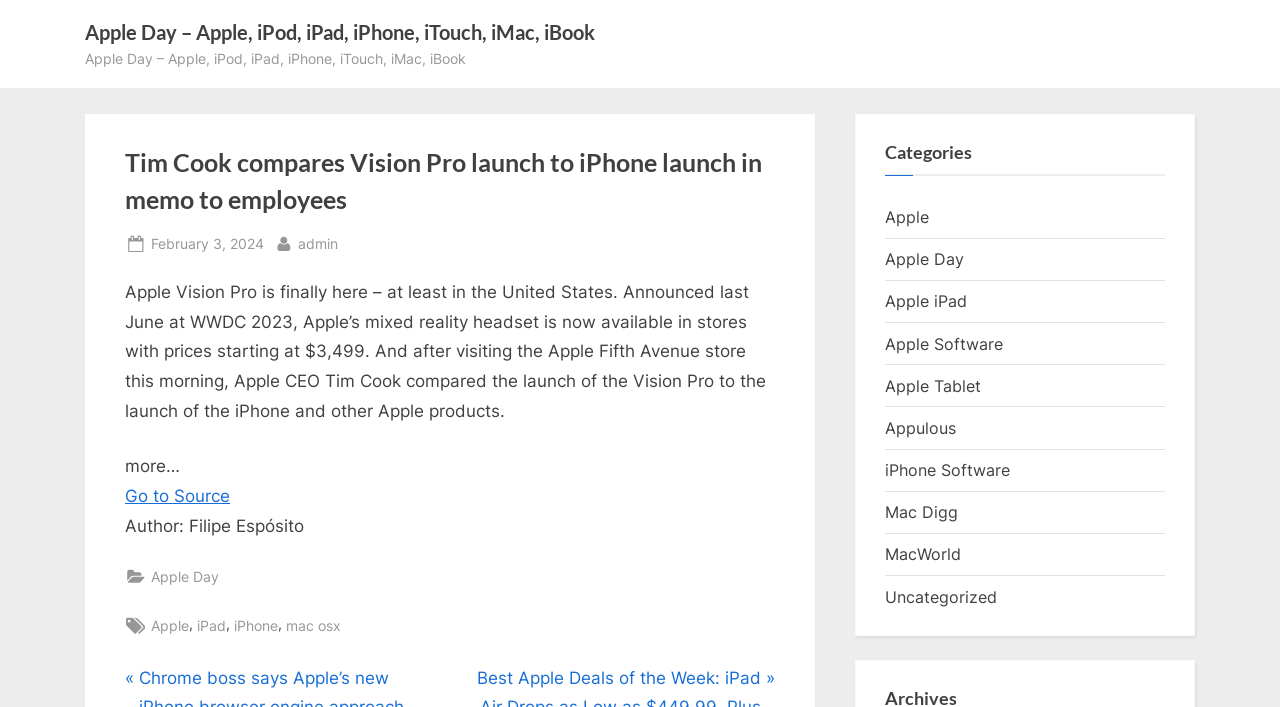Who wrote the article?
Your answer should be a single word or phrase derived from the screenshot.

Filipe Espósito